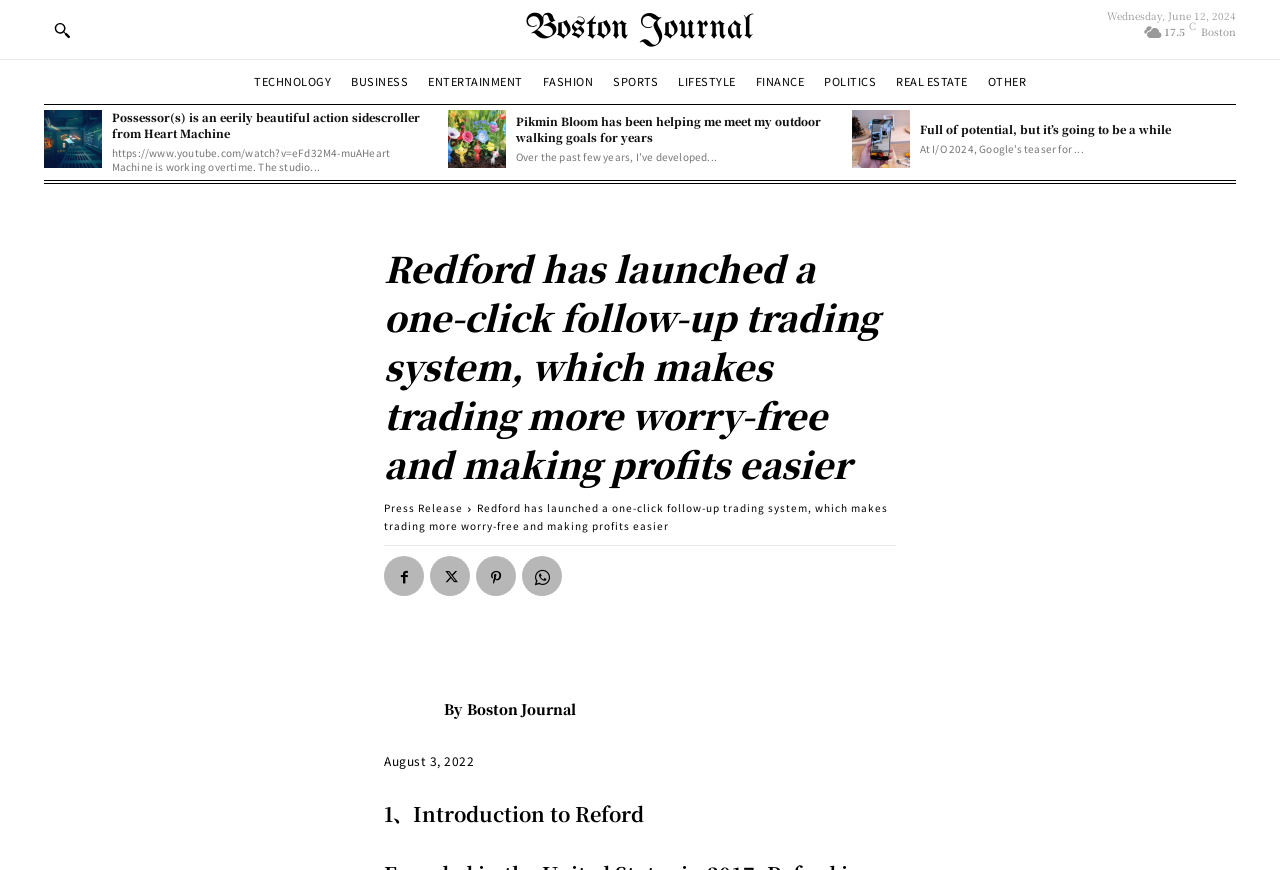Extract the main heading text from the webpage.

Redford has launched a one-click follow-up trading system, which makes trading more worry-free and making profits easier